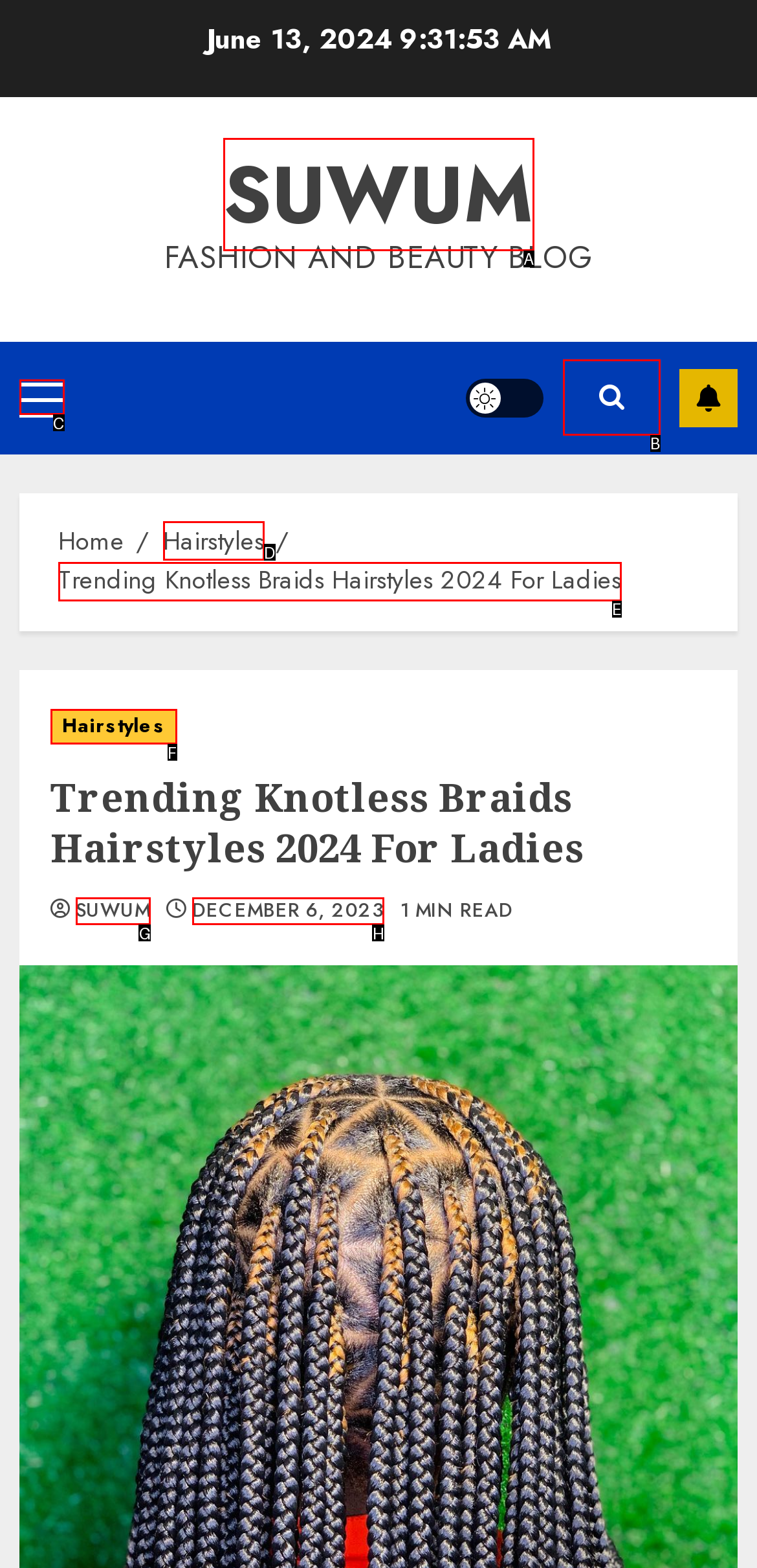Match the description: December 6, 2023 to the appropriate HTML element. Respond with the letter of your selected option.

H